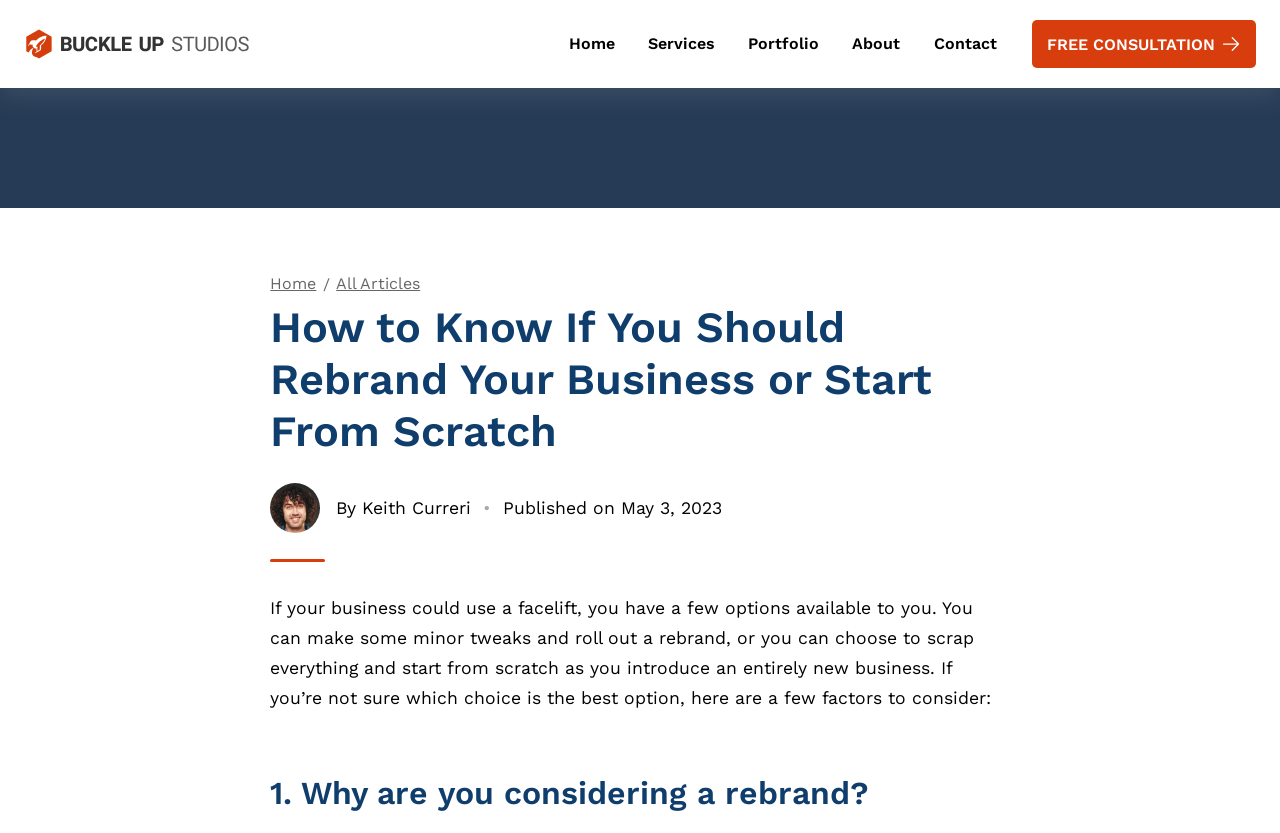Answer the question below using just one word or a short phrase: 
What is the first factor to consider when rebranding a business?

Why are you considering a rebrand